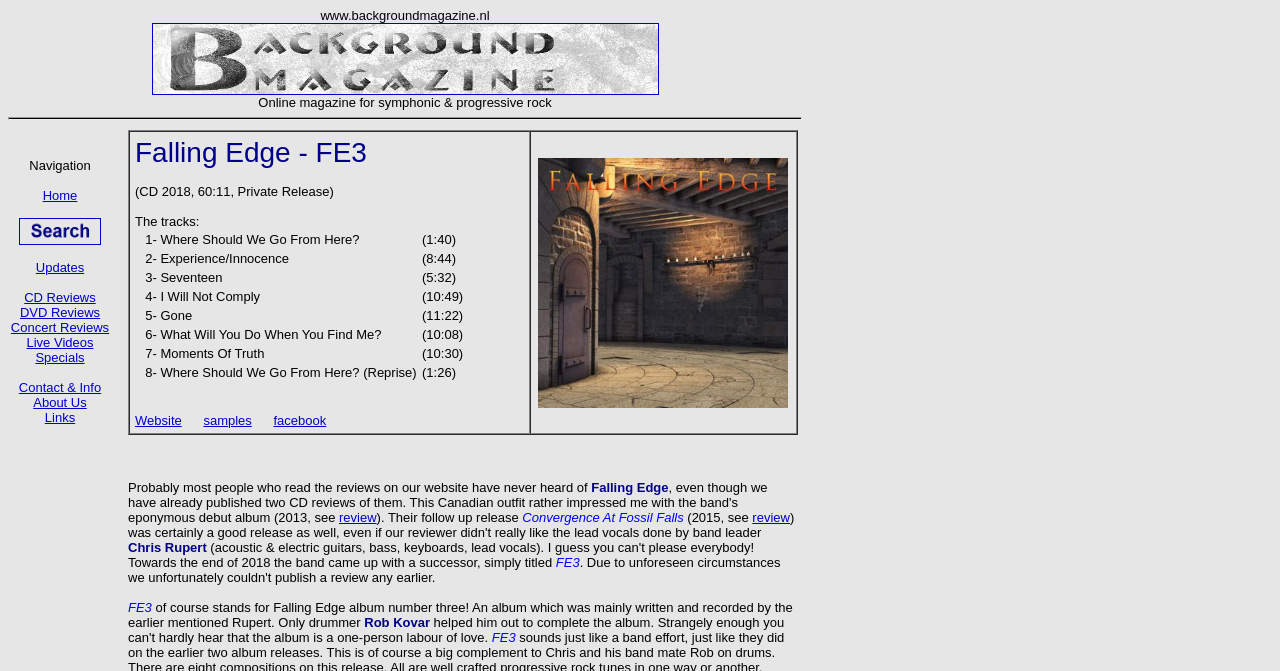How many tracks are in the album?
From the screenshot, supply a one-word or short-phrase answer.

8